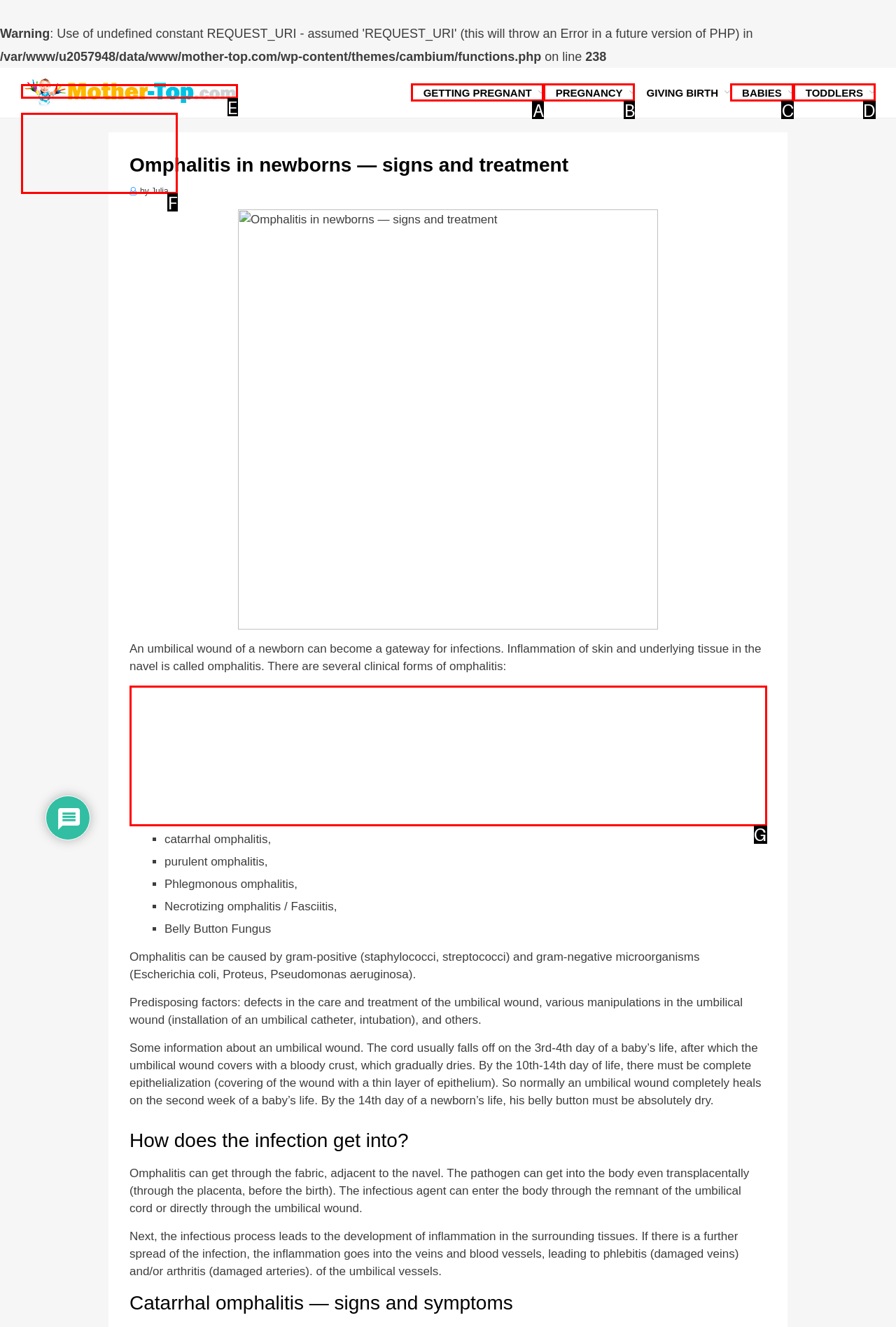Based on the provided element description: aria-label="Advertisement" name="aswift_1" title="Advertisement", identify the best matching HTML element. Respond with the corresponding letter from the options shown.

G